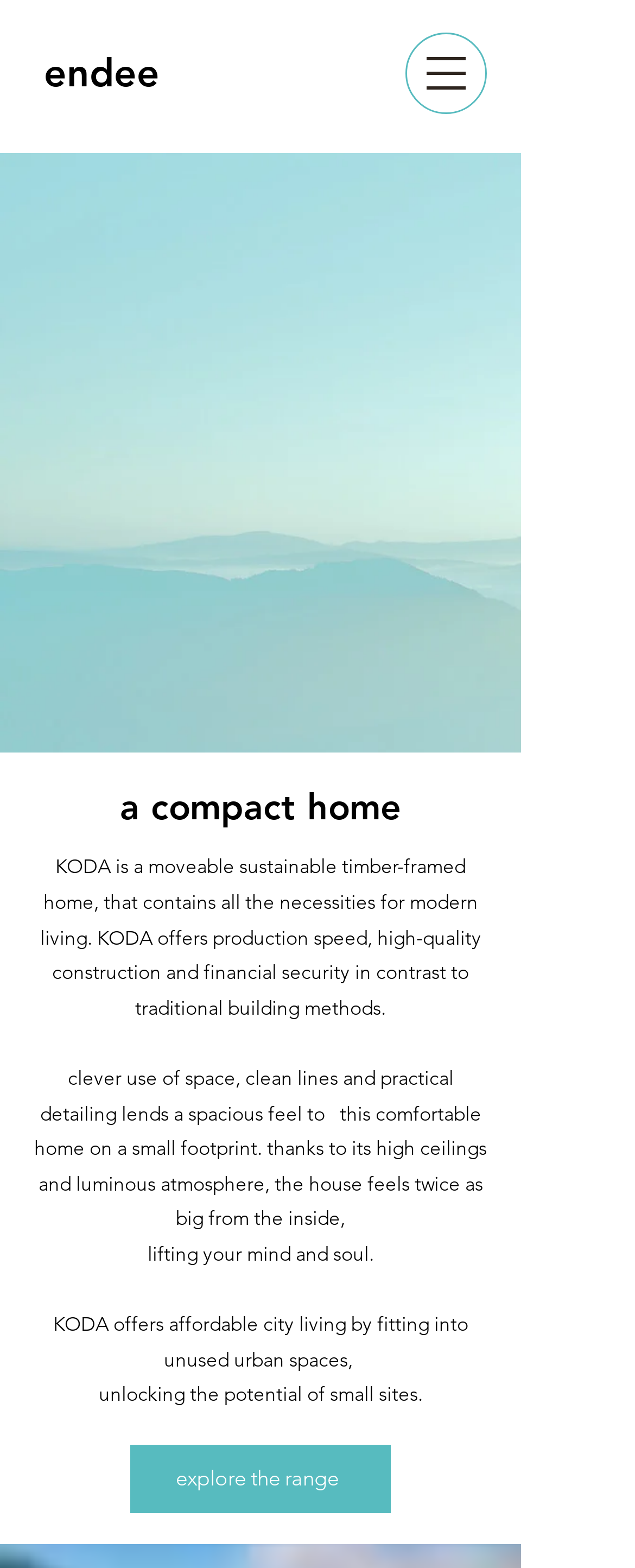Respond to the question below with a single word or phrase:
What is the atmosphere of the home?

luminous